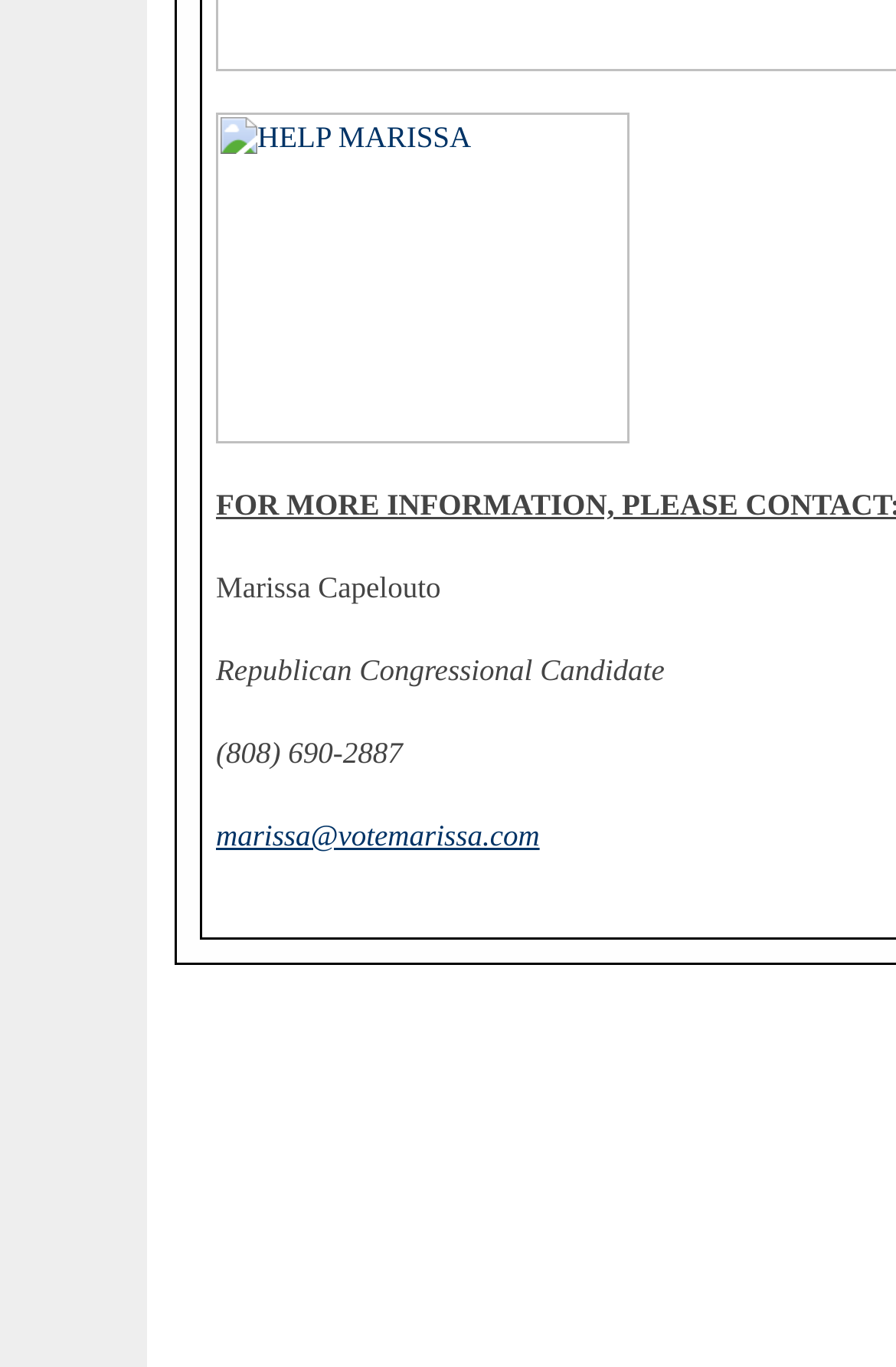Please specify the bounding box coordinates in the format (top-left x, top-left y, bottom-right x, bottom-right y), with all values as floating point numbers between 0 and 1. Identify the bounding box of the UI element described by: marissa@votemarissa.com

[0.241, 0.6, 0.602, 0.624]